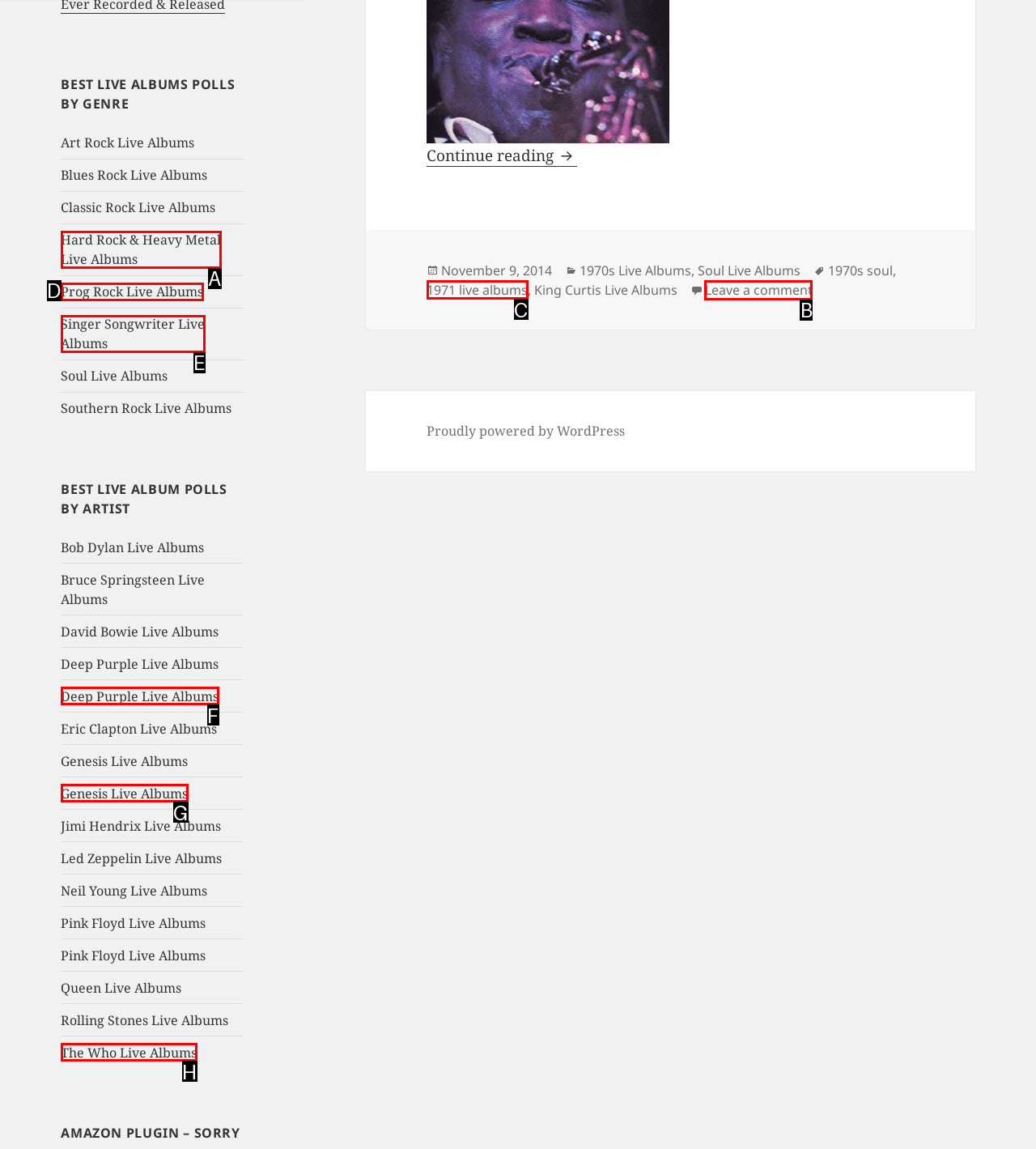From the given choices, which option should you click to complete this task: Leave a comment on King Curtis Live At Fillmore West 1971? Answer with the letter of the correct option.

B